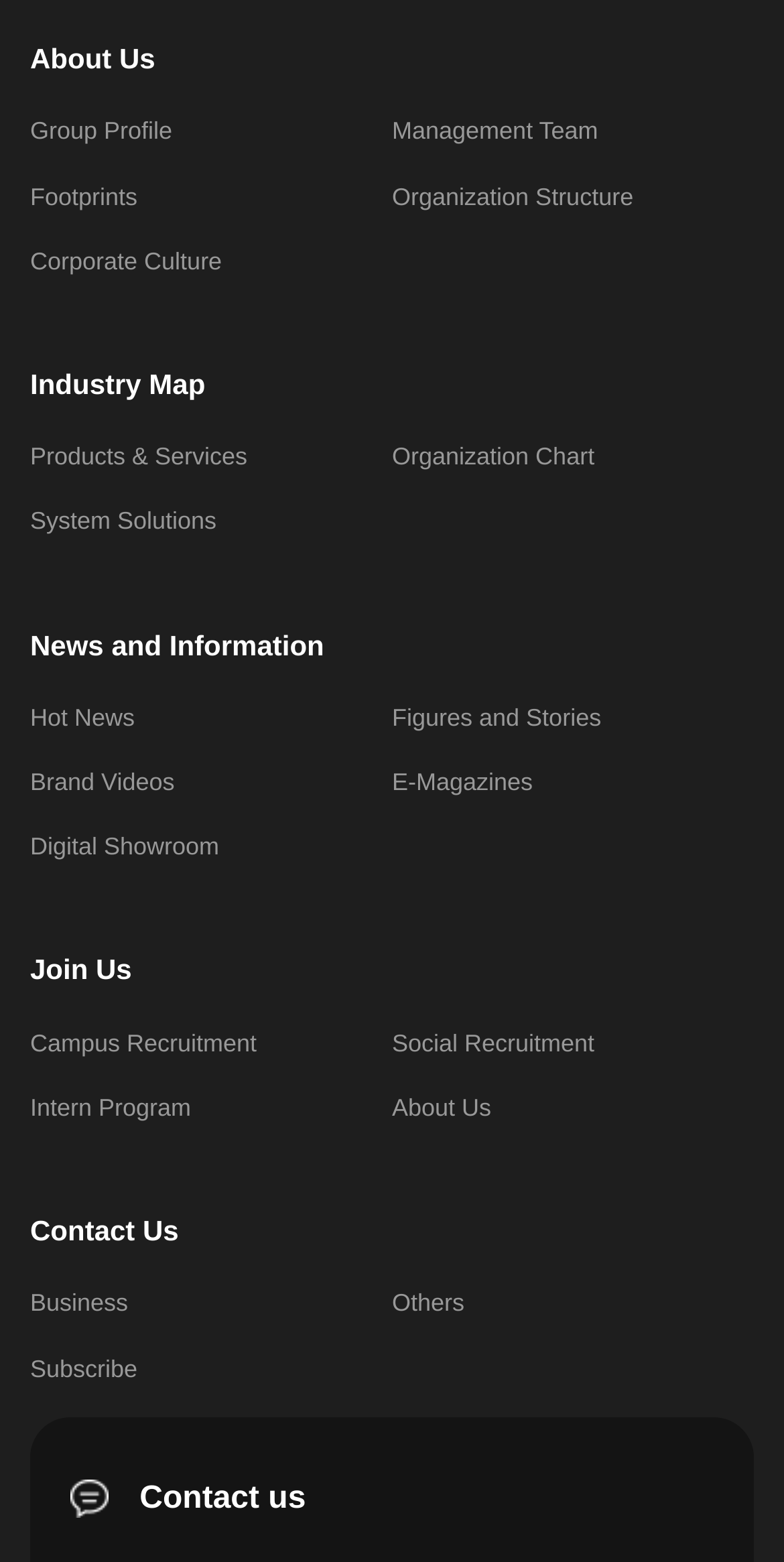Find the bounding box coordinates for the HTML element described in this sentence: "Products & Services". Provide the coordinates as four float numbers between 0 and 1, in the format [left, top, right, bottom].

[0.038, 0.283, 0.316, 0.301]